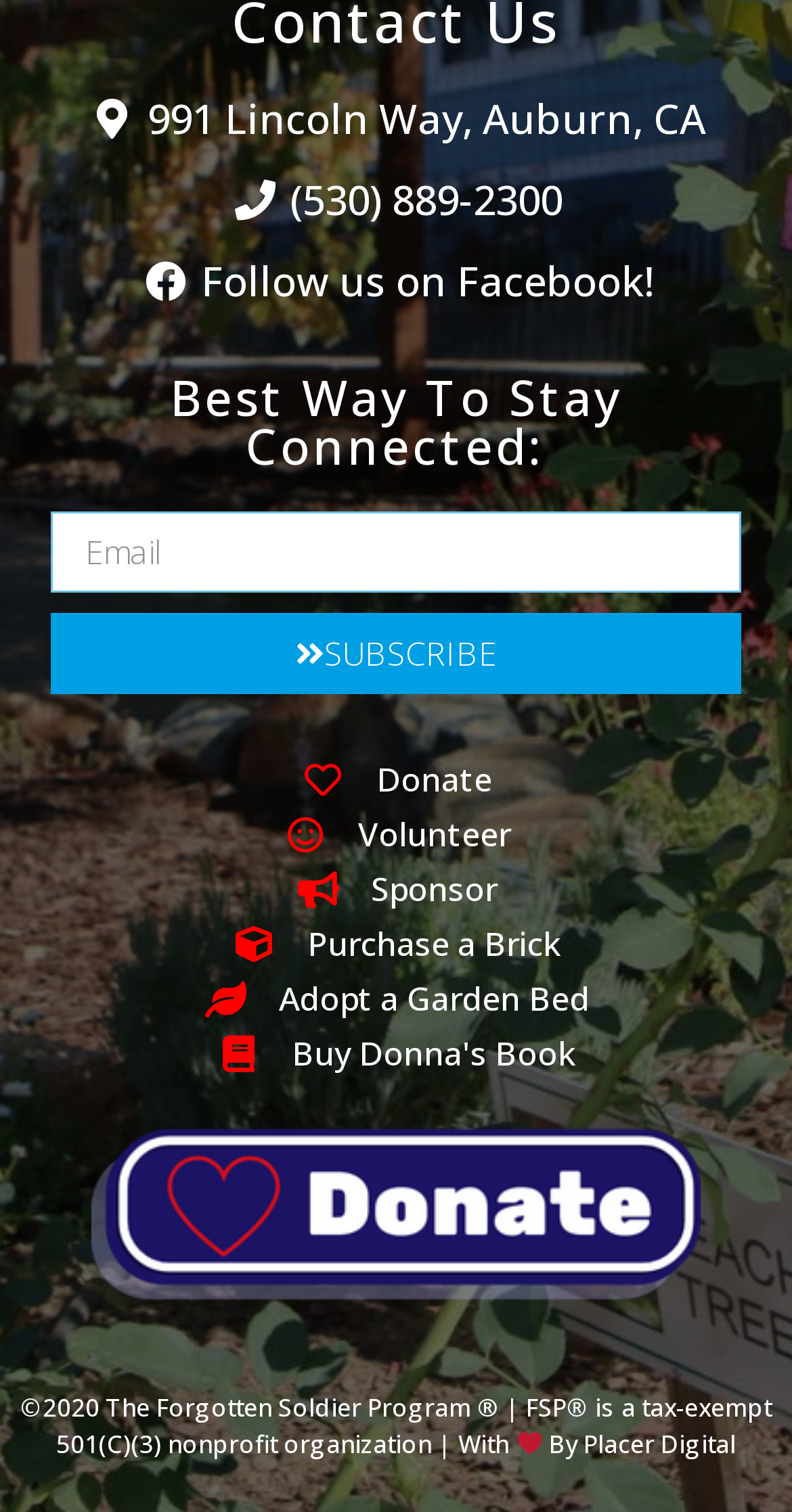How can I contact the organization? Examine the screenshot and reply using just one word or a brief phrase.

(530) 889-2300